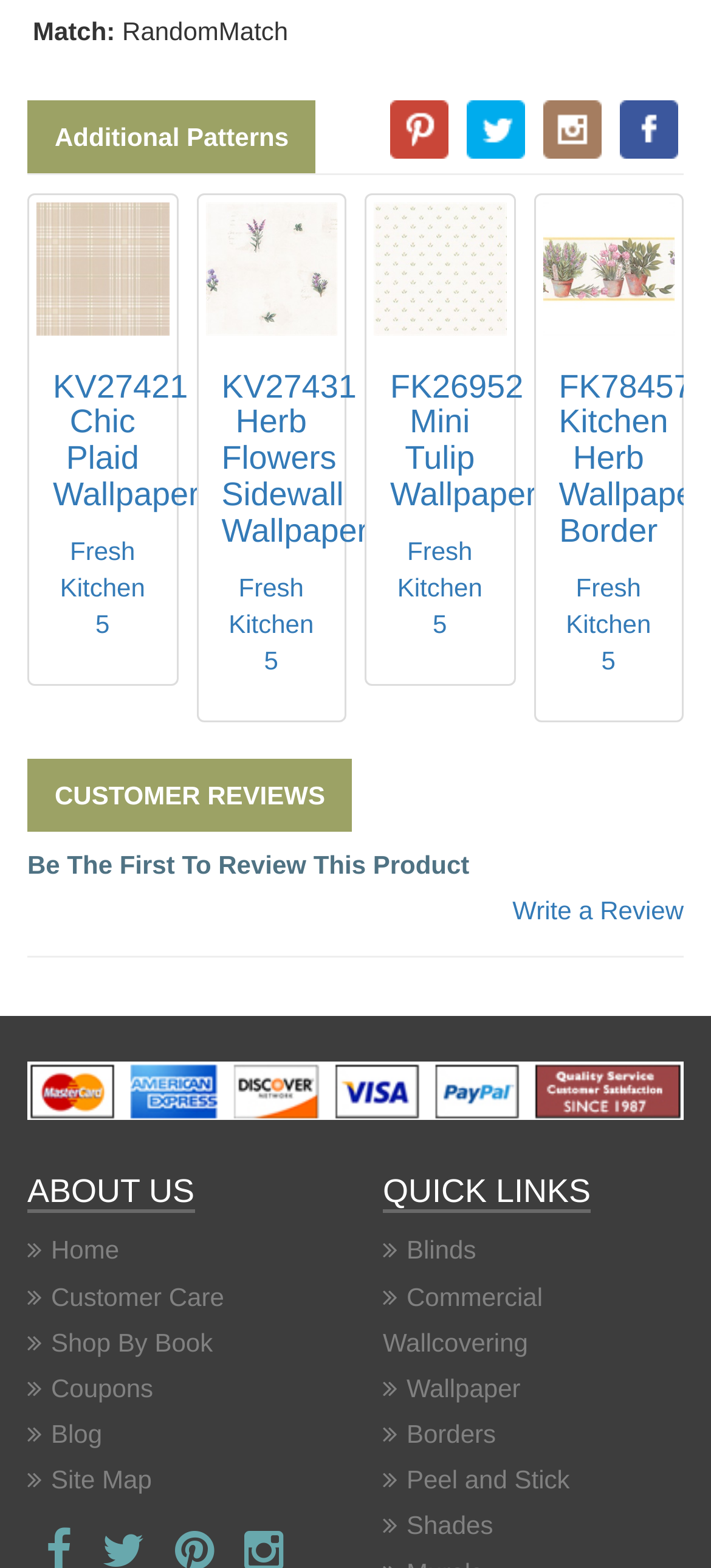Answer with a single word or phrase: 
What is the name of the first wallpaper product?

Chic Plaid Wallpaper